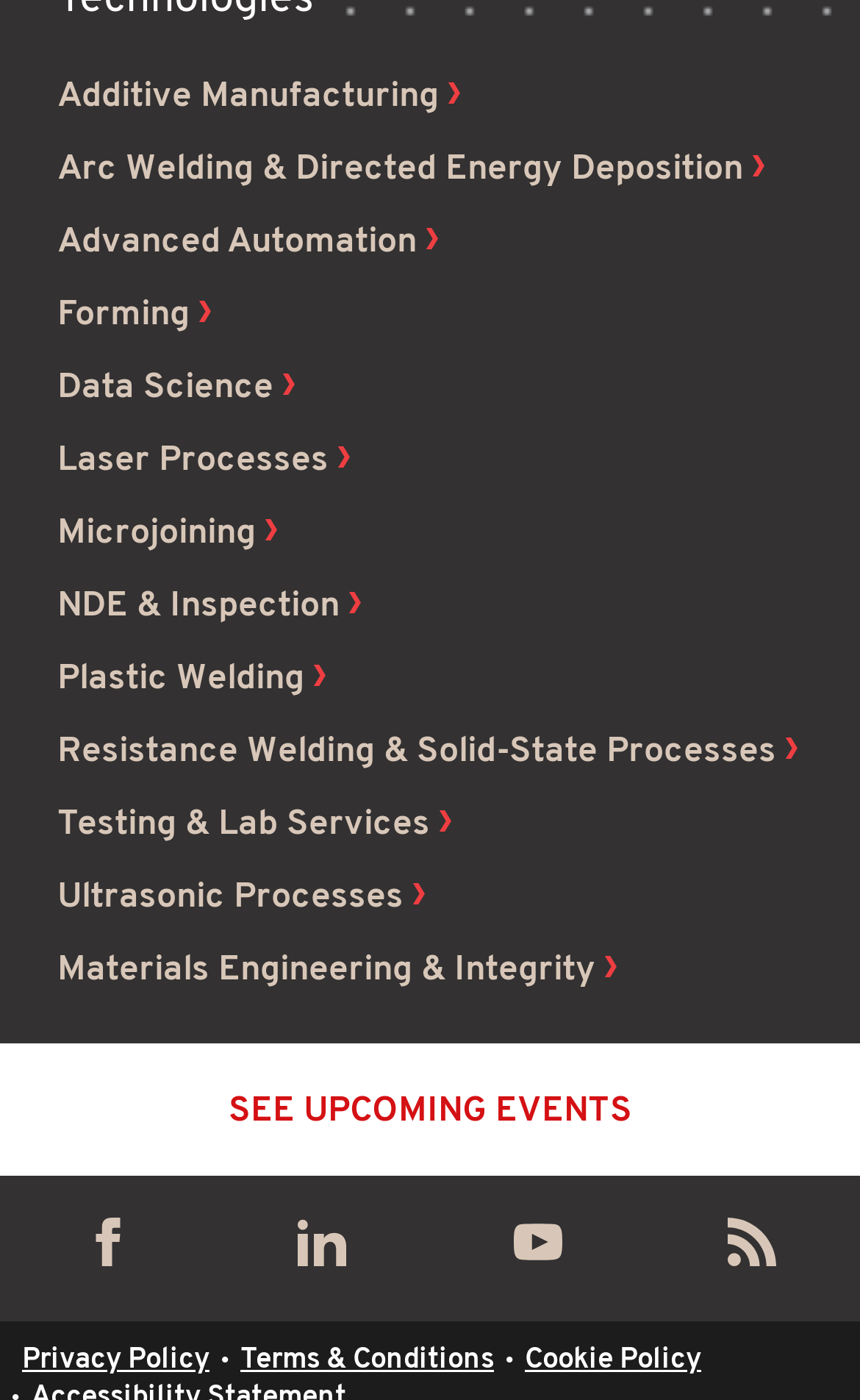Identify the bounding box coordinates for the UI element described as: "Whistleblower channel".

None